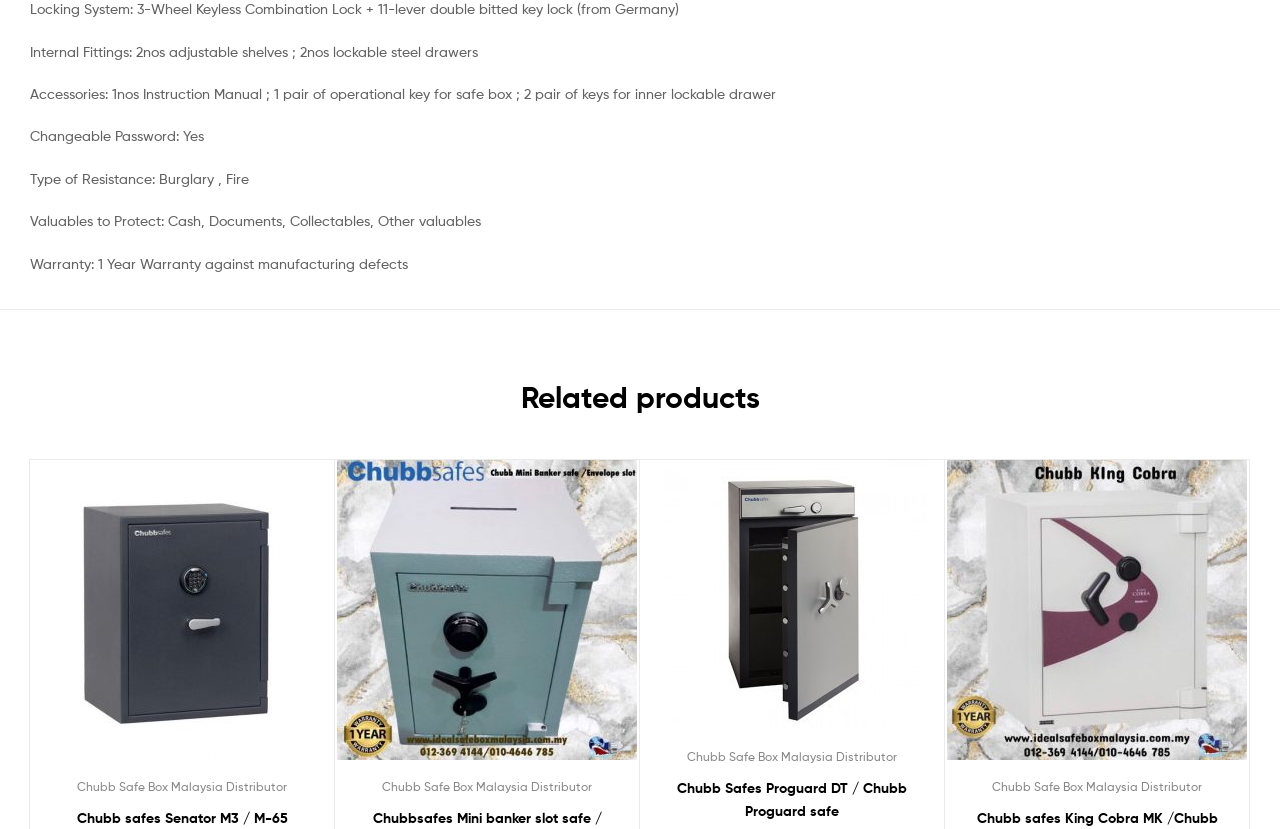What is the warranty period?
Provide a thorough and detailed answer to the question.

The webpage mentions 'Warranty: 1 Year Warranty against manufacturing defects' in one of the static text elements. Therefore, the warranty period is 1 year.